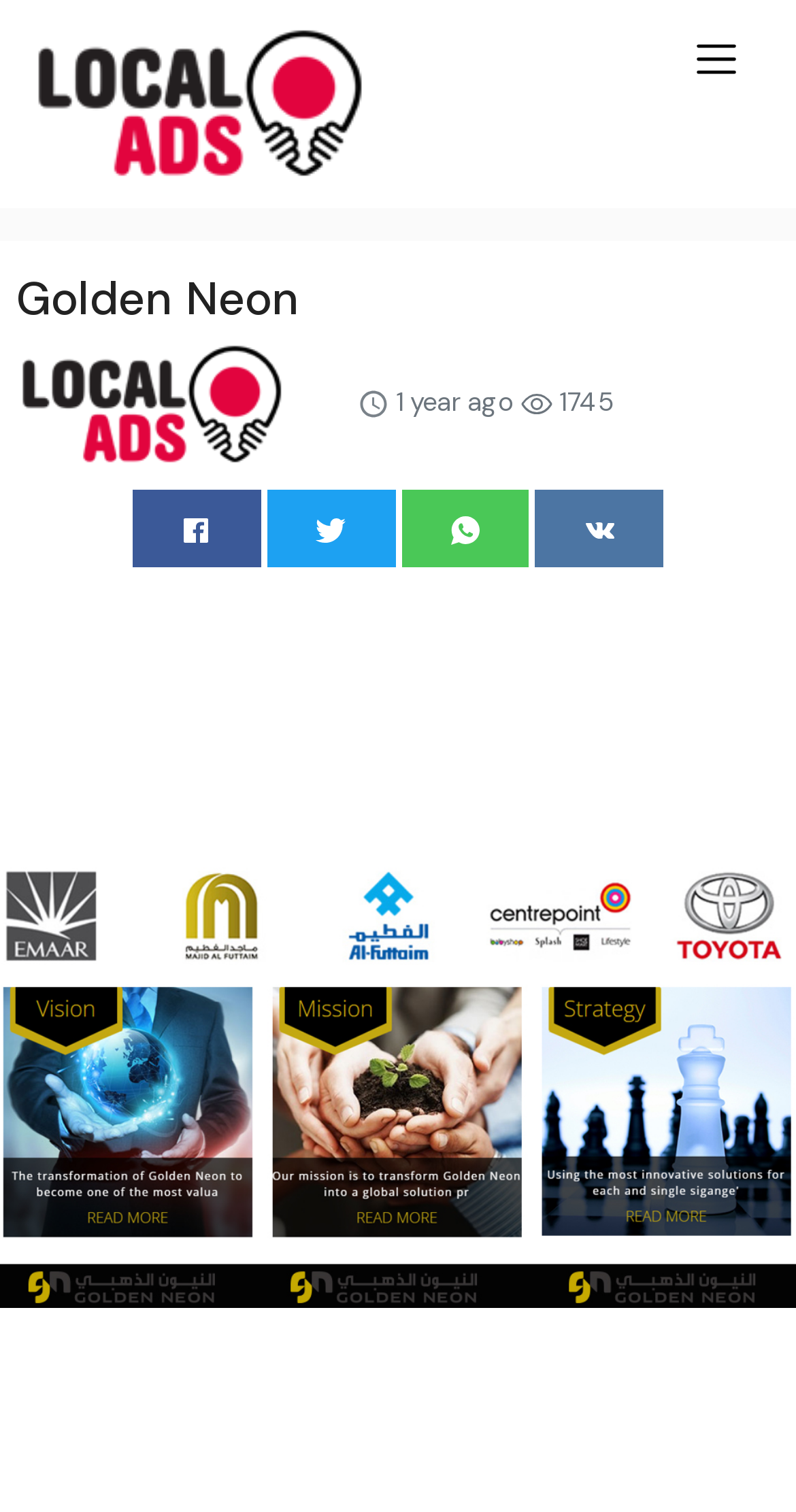How many images are present on the webpage?
Please provide a single word or phrase based on the screenshot.

7